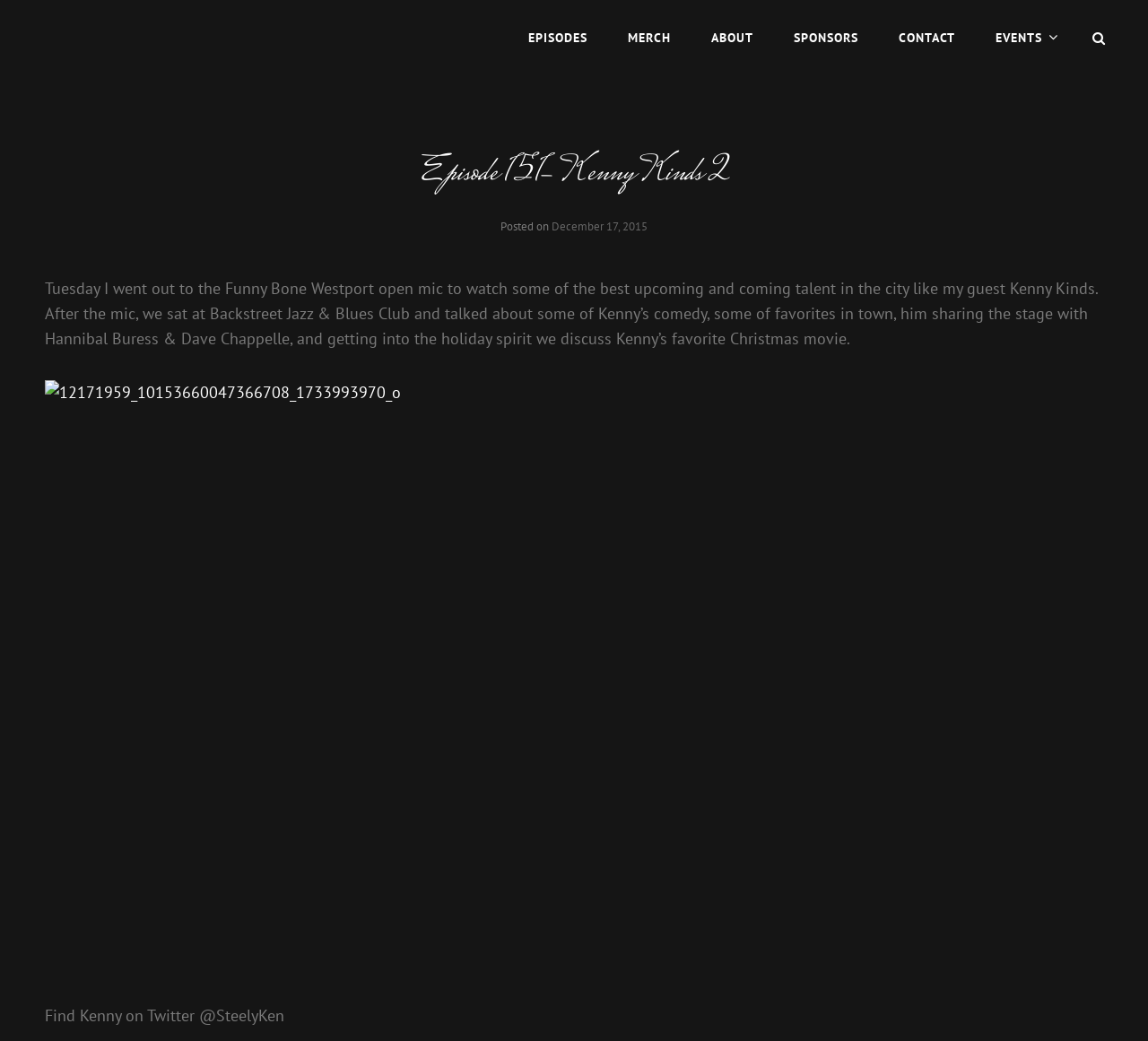Extract the primary headline from the webpage and present its text.

Episode 151- Kenny Kinds 2